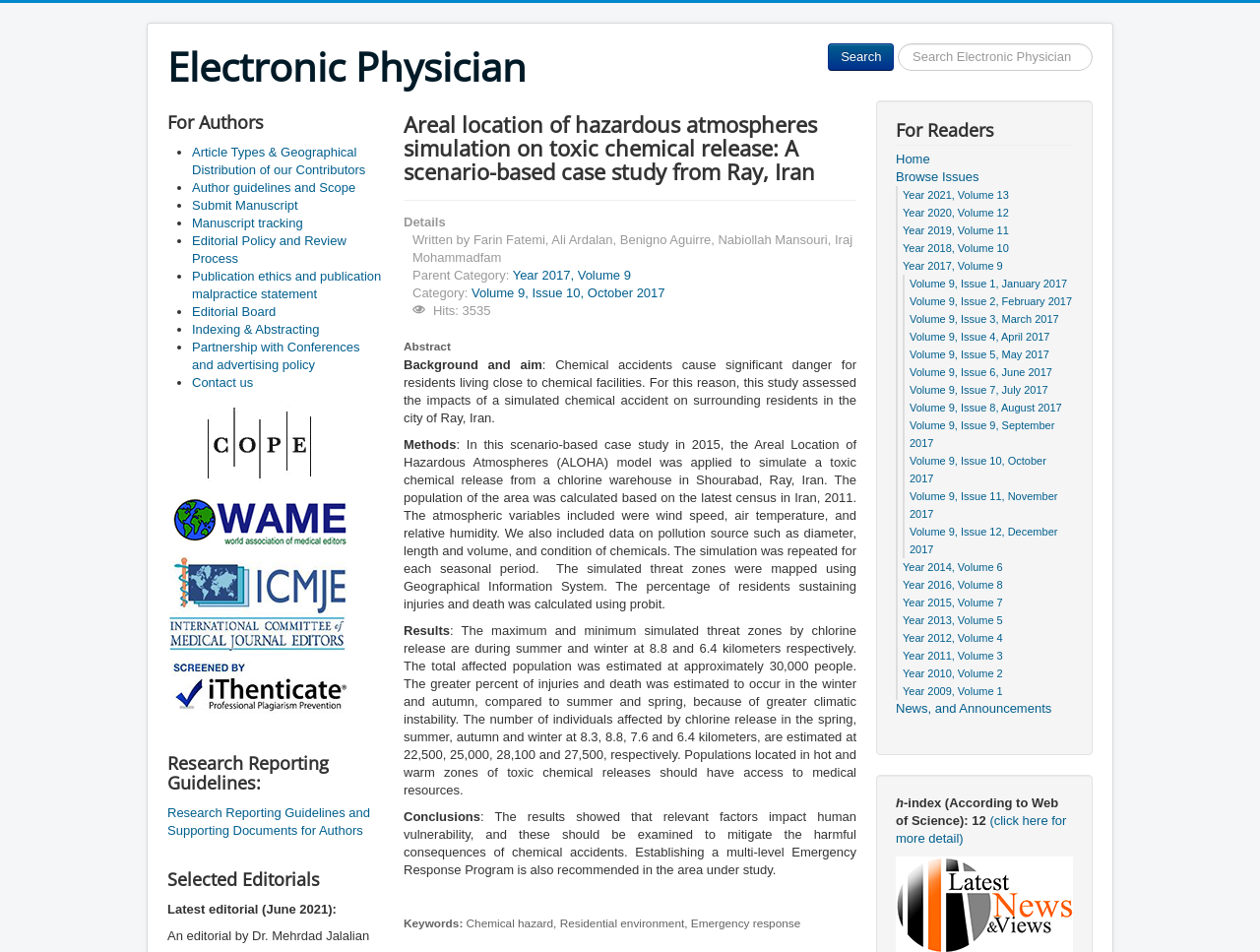Please indicate the bounding box coordinates for the clickable area to complete the following task: "Read the editorial policy". The coordinates should be specified as four float numbers between 0 and 1, i.e., [left, top, right, bottom].

[0.152, 0.245, 0.275, 0.279]